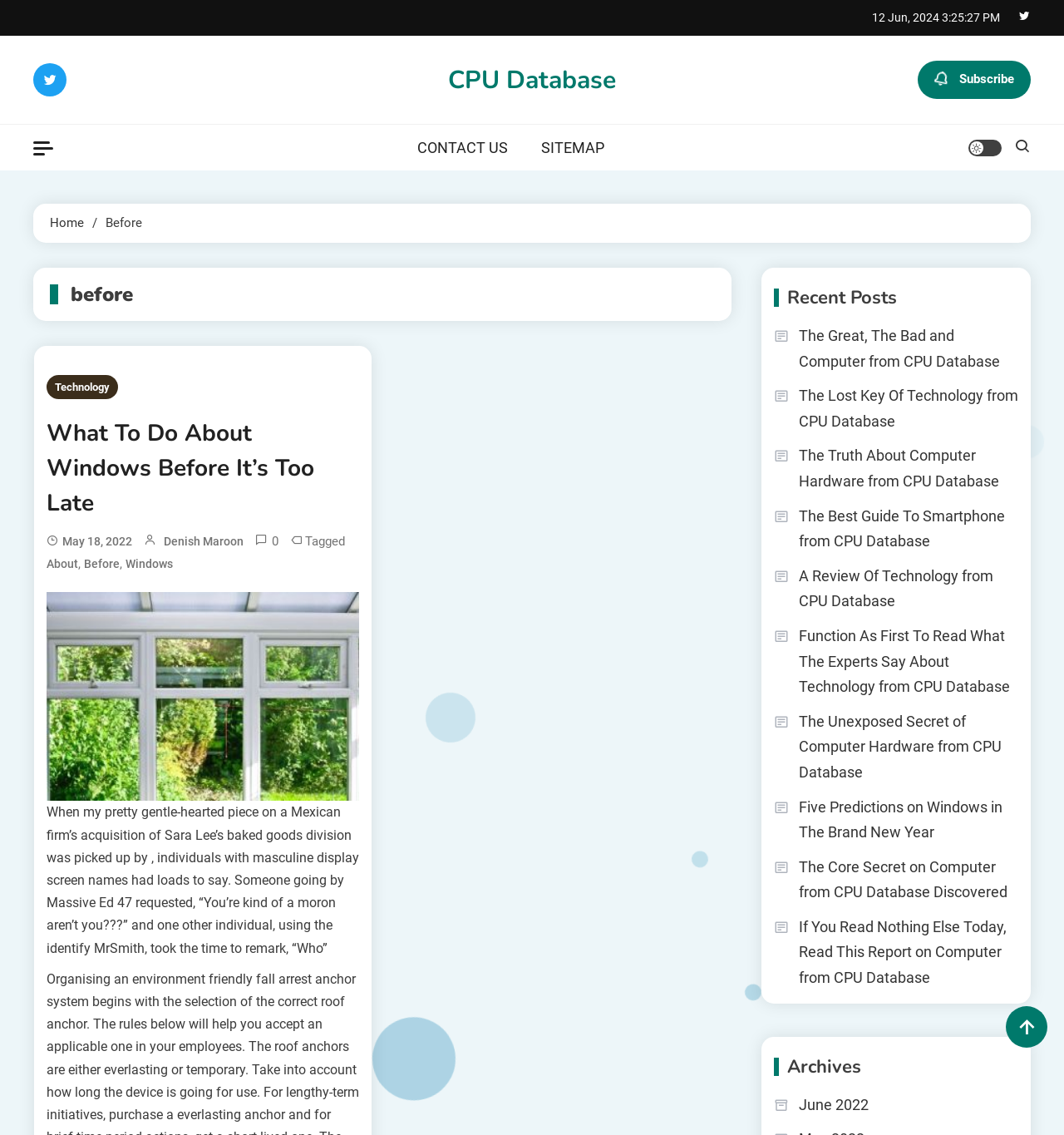Using the given description, provide the bounding box coordinates formatted as (top-left x, top-left y, bottom-right x, bottom-right y), with all values being floating point numbers between 0 and 1. Description: CONTACT US

[0.377, 0.11, 0.493, 0.15]